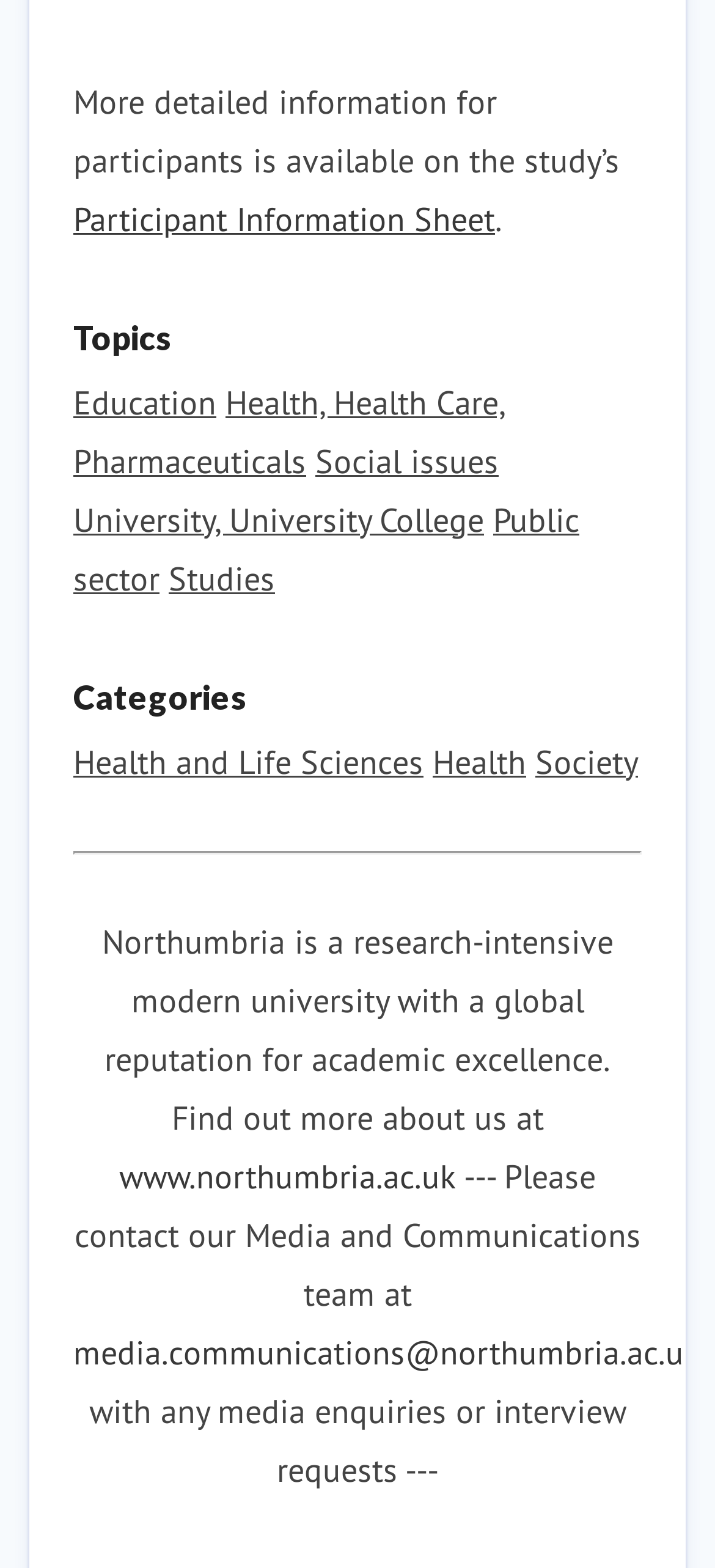Use the details in the image to answer the question thoroughly: 
What is the website URL mentioned on the webpage?

The answer can be found in the link element that says 'www.northumbria.ac.uk' which is located below the static text element that says 'Northumbria is a research-intensive modern university with a global reputation for academic excellence. Find out more about us at'.